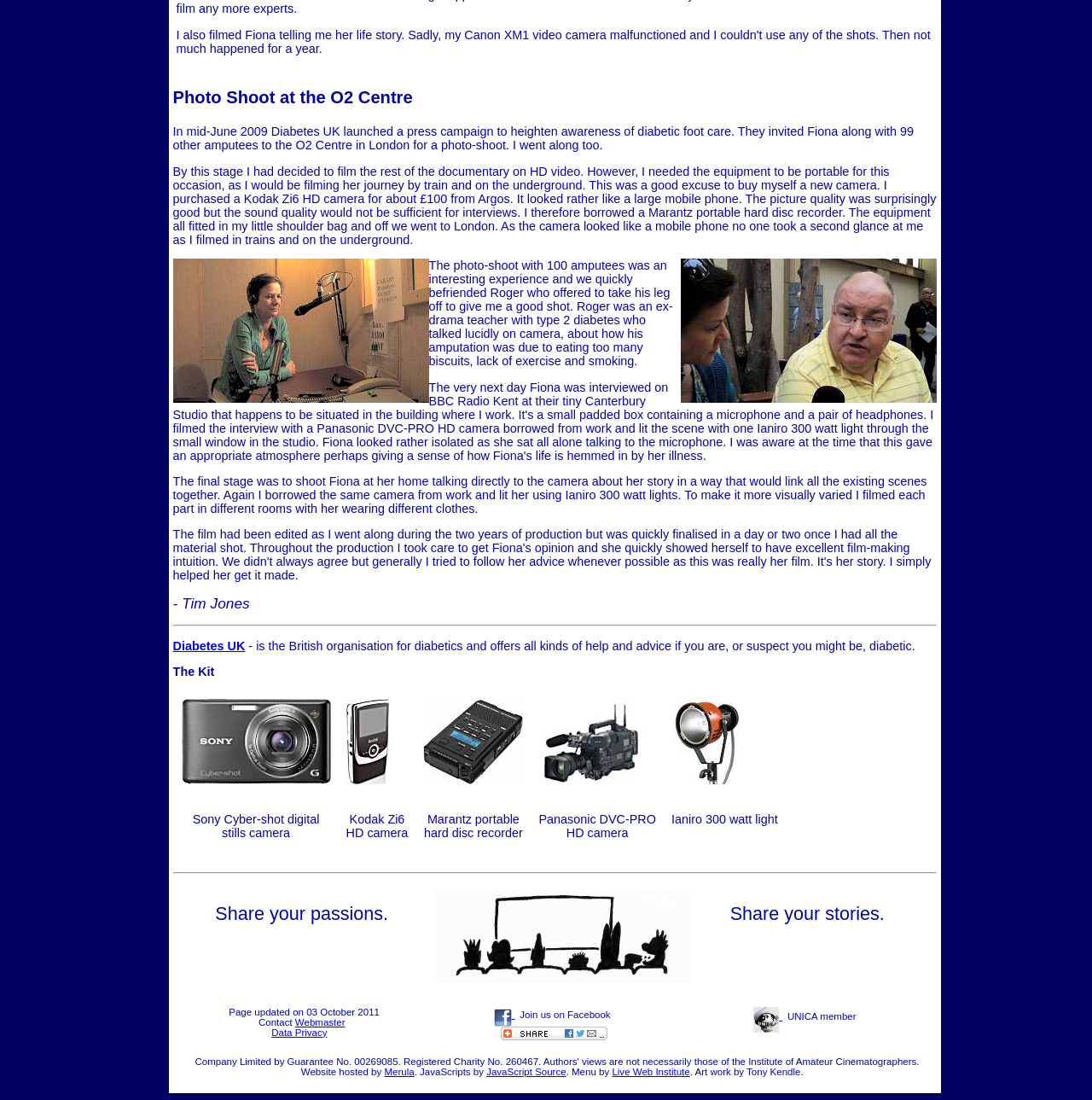Determine the bounding box coordinates of the clickable element necessary to fulfill the instruction: "Click the 'Webmaster' link". Provide the coordinates as four float numbers within the 0 to 1 range, i.e., [left, top, right, bottom].

[0.27, 0.925, 0.316, 0.934]